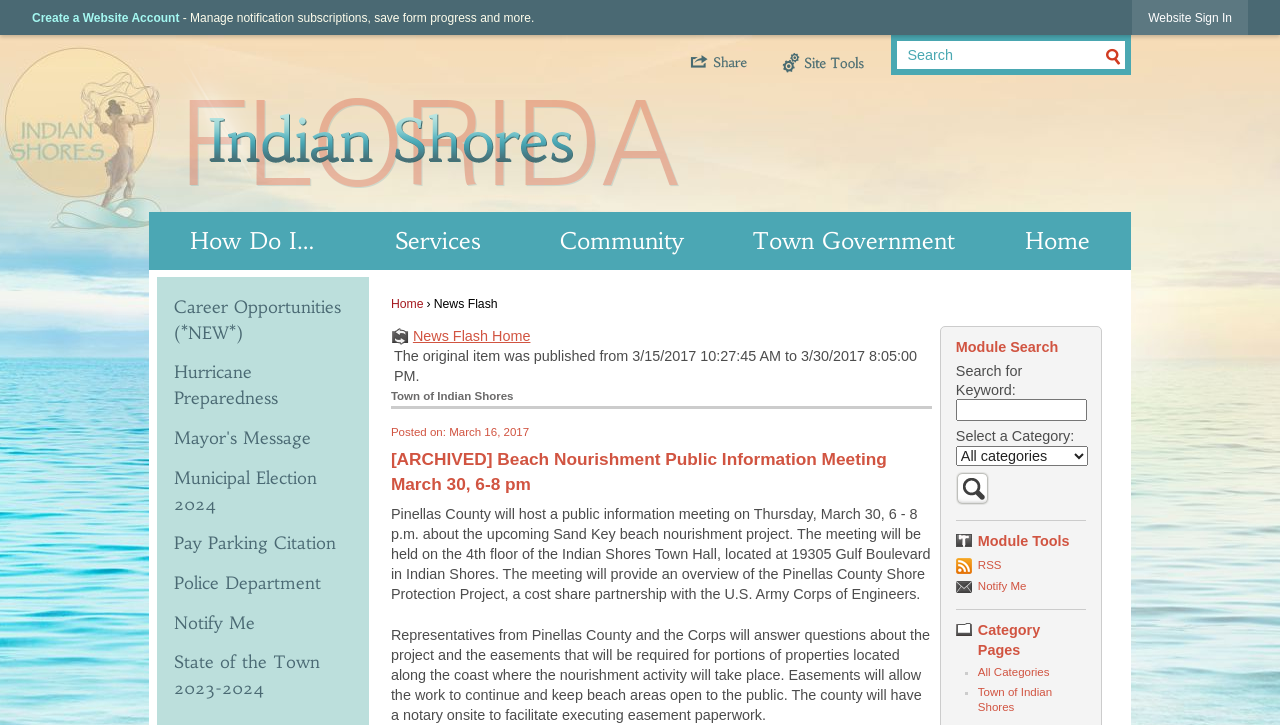Determine the bounding box coordinates of the region I should click to achieve the following instruction: "Search News Flash Module". Ensure the bounding box coordinates are four float numbers between 0 and 1, i.e., [left, top, right, bottom].

[0.747, 0.679, 0.773, 0.701]